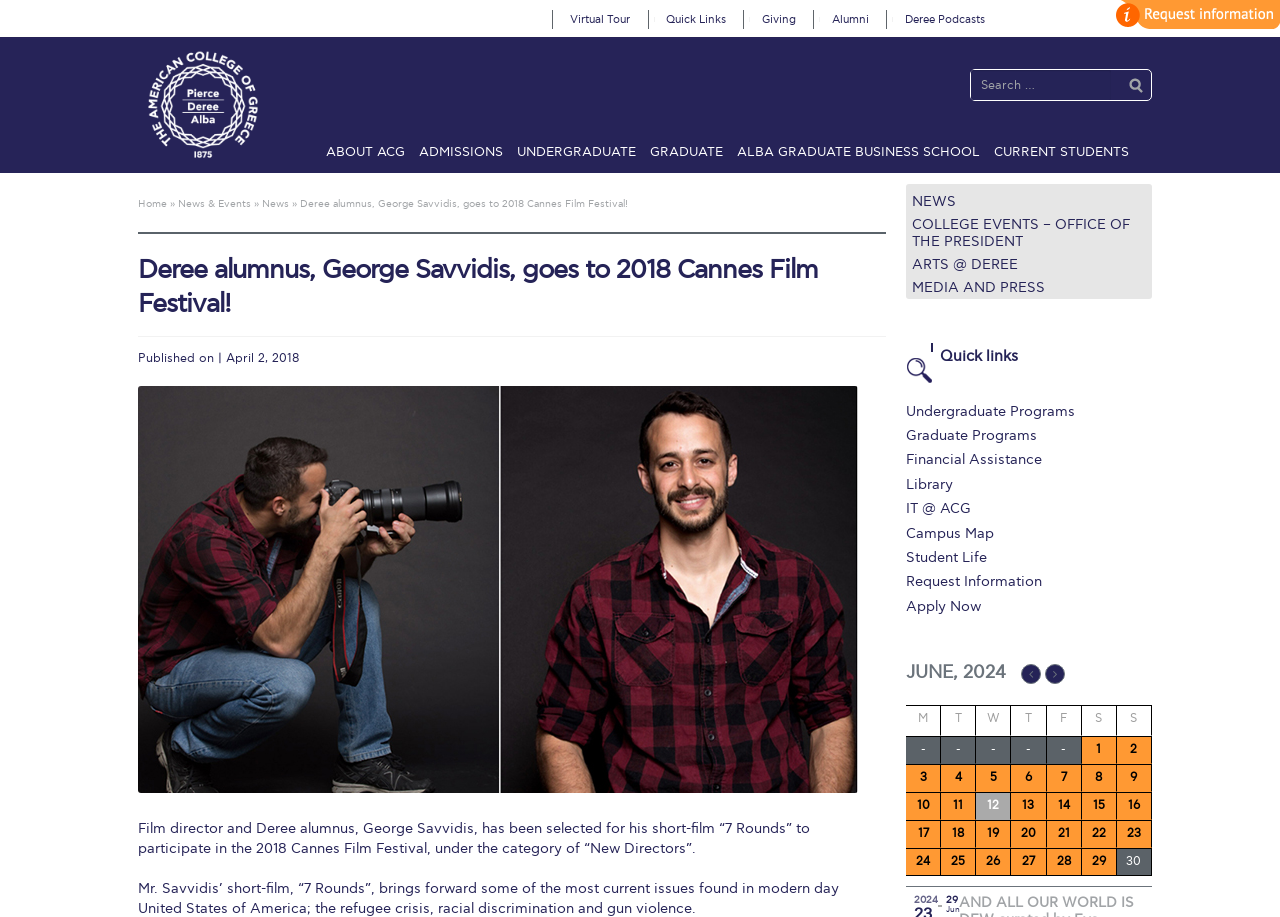Answer the question with a single word or phrase: 
What is the purpose of the search box?

To search for content on the website